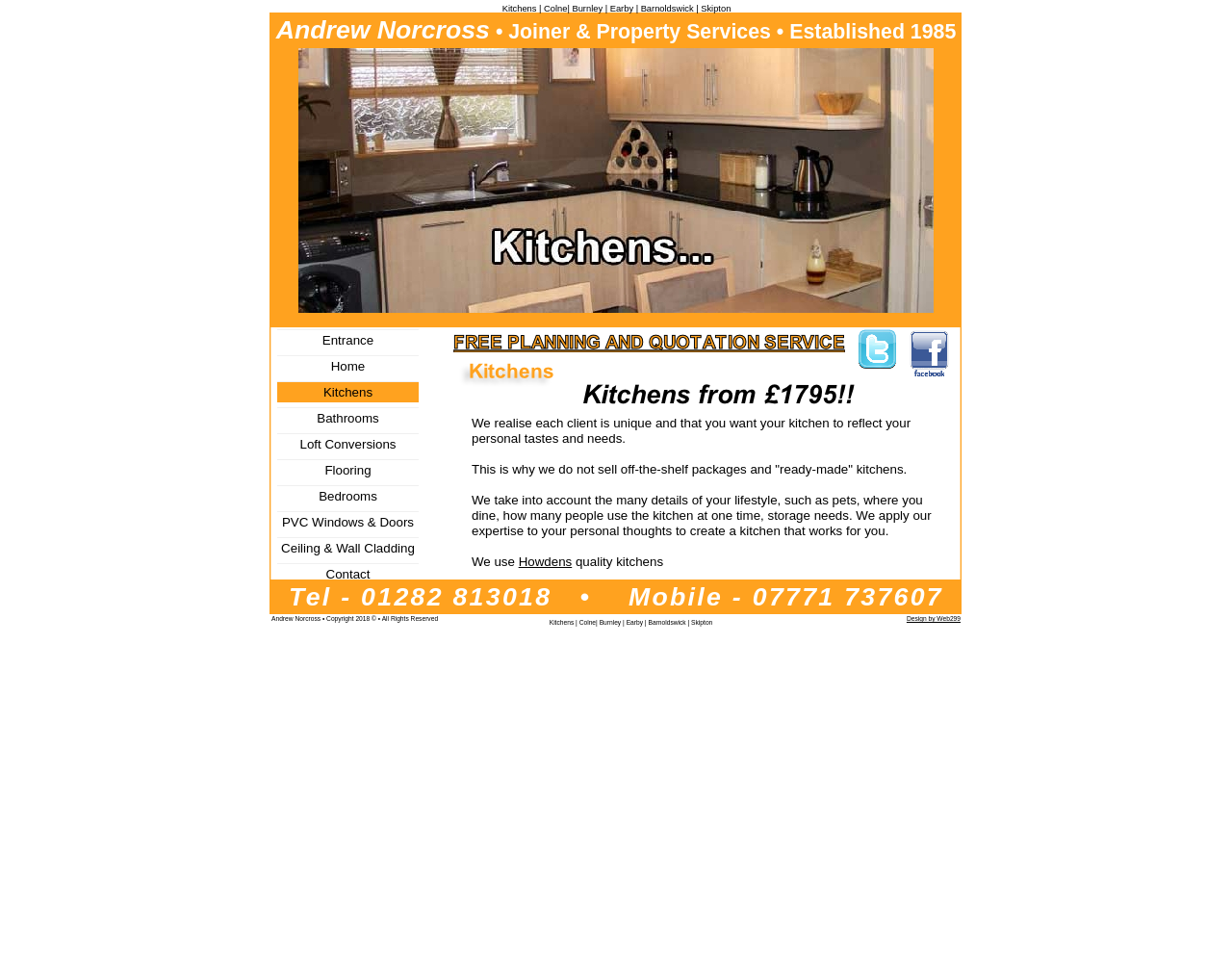Can you specify the bounding box coordinates of the area that needs to be clicked to fulfill the following instruction: "Click on Howdens link"?

[0.421, 0.582, 0.464, 0.597]